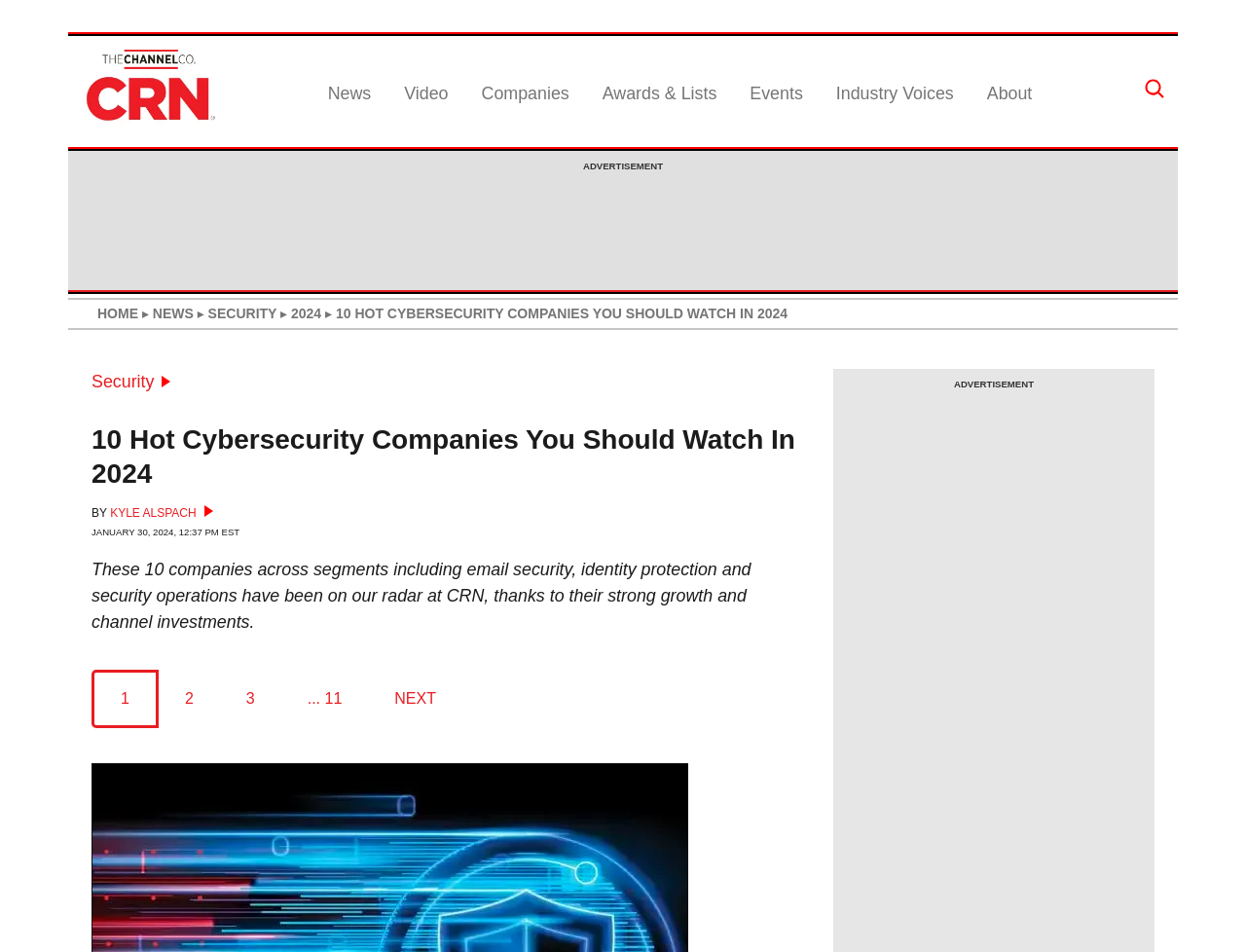Based on what you see in the screenshot, provide a thorough answer to this question: How many companies are featured in the article?

The number of companies featured in the article can be determined by looking at the title of the article, which is '10 Hot Cybersecurity Companies You Should Watch In 2024'. This title explicitly states that the article will feature 10 companies.